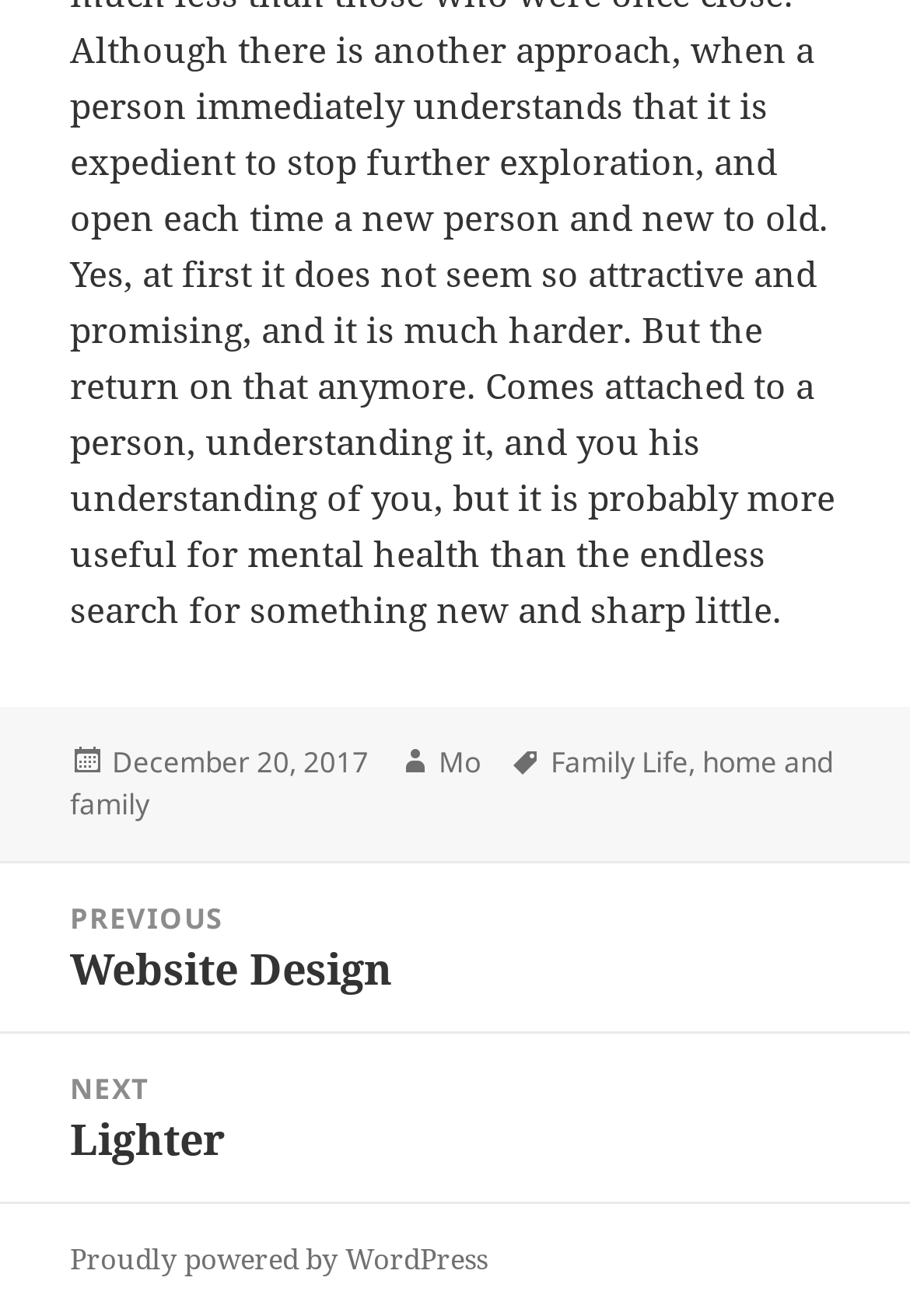Provide the bounding box coordinates for the UI element that is described by this text: "Mo". The coordinates should be in the form of four float numbers between 0 and 1: [left, top, right, bottom].

[0.482, 0.564, 0.528, 0.596]